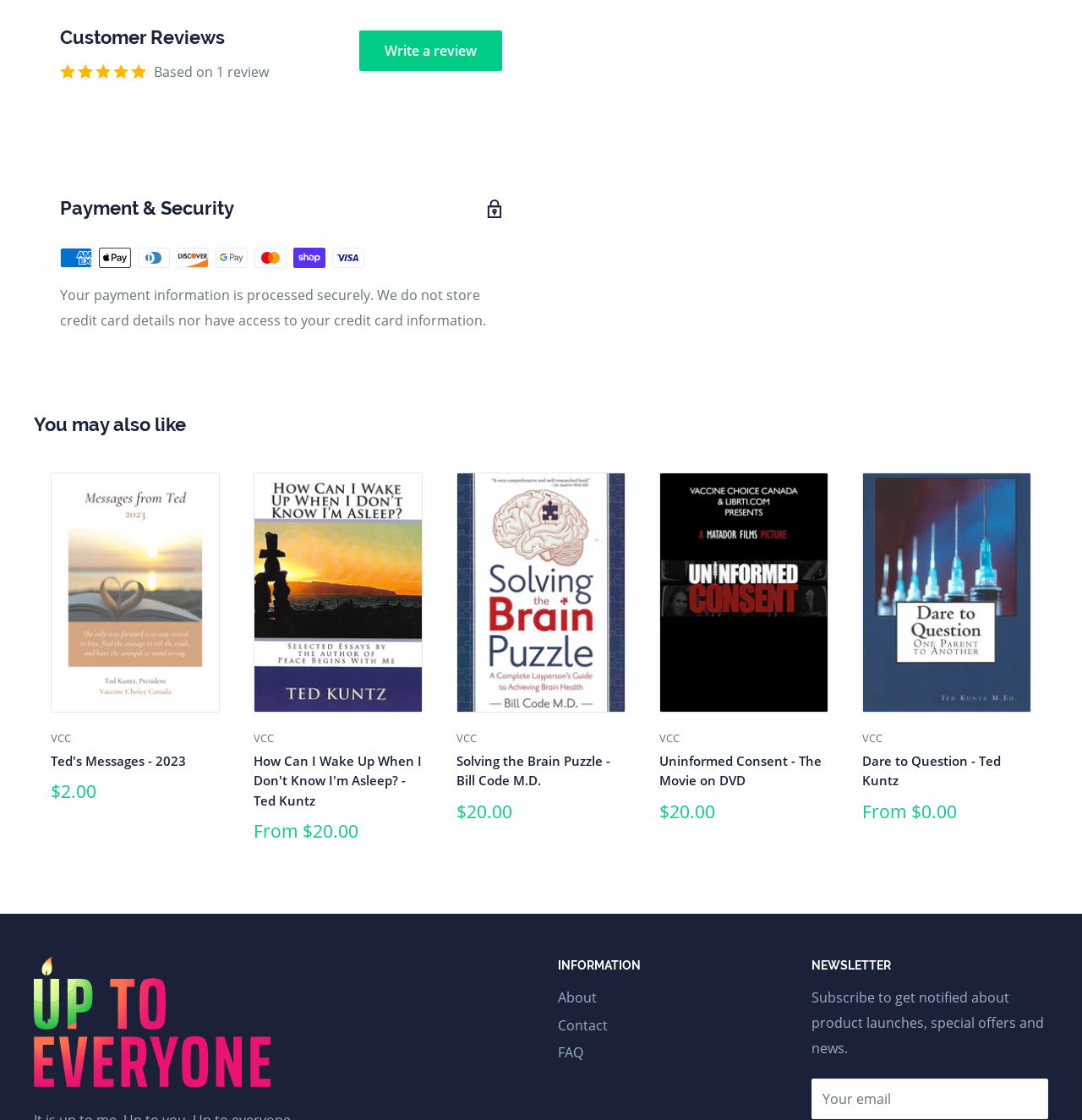Please locate the bounding box coordinates of the region I need to click to follow this instruction: "Go to next page".

[0.955, 0.575, 0.982, 0.602]